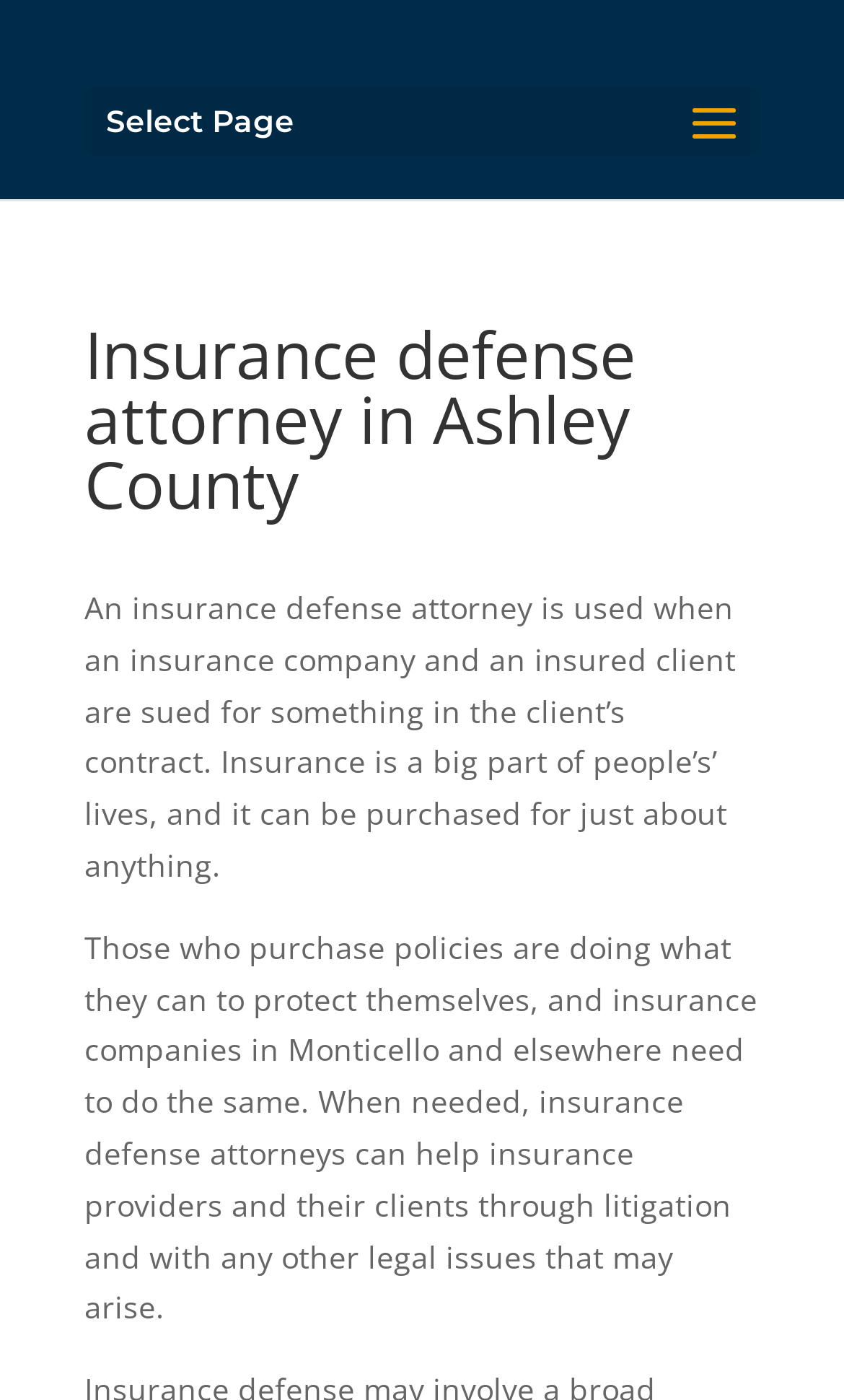Can you find and generate the webpage's heading?

Insurance defense attorney in Ashley County